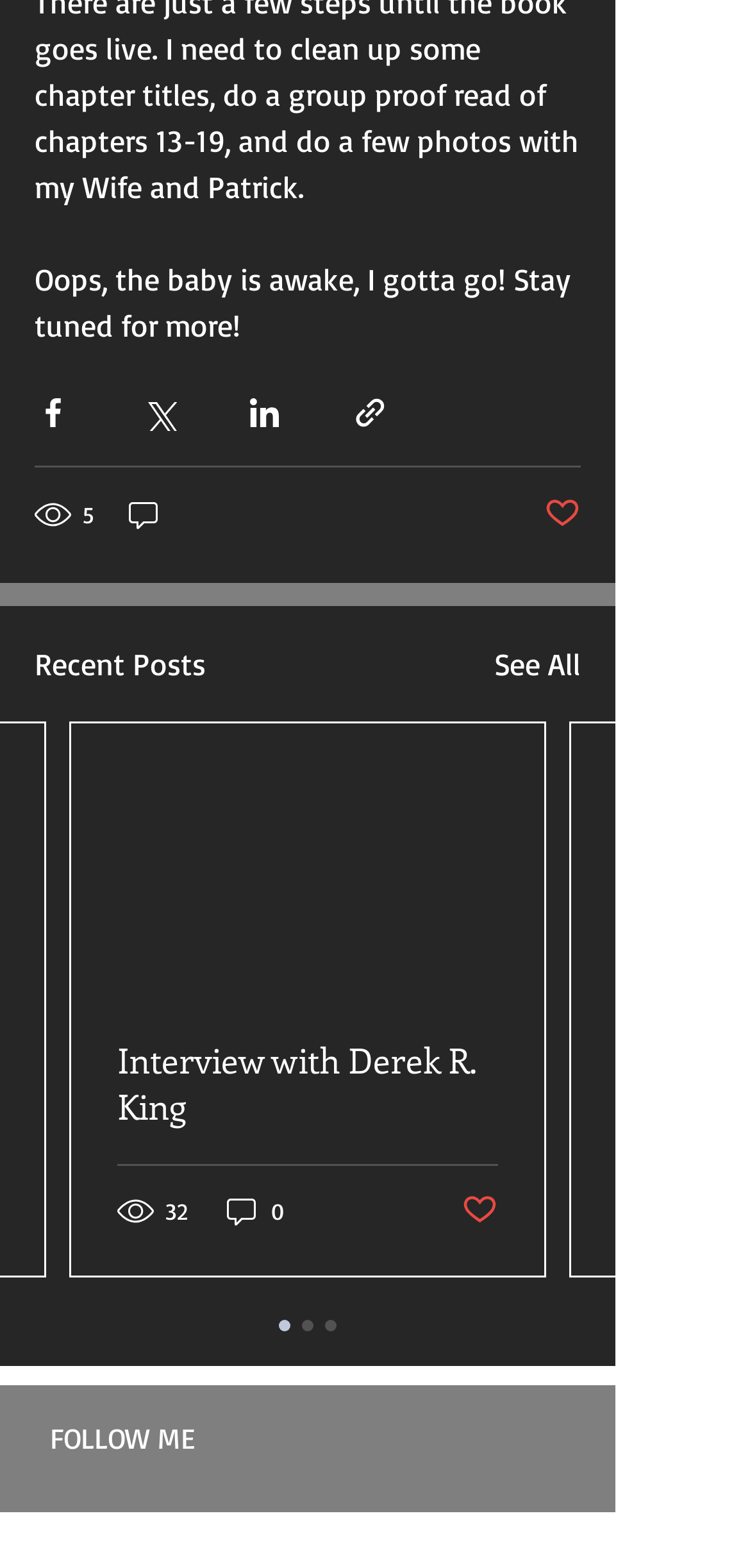What is the author of the copyright?
Answer the question with detailed information derived from the image.

I found the copyright information at the bottom of the webpage, which states '© 2018 by R.E. Houser'. Therefore, the author of the copyright is R.E. Houser.